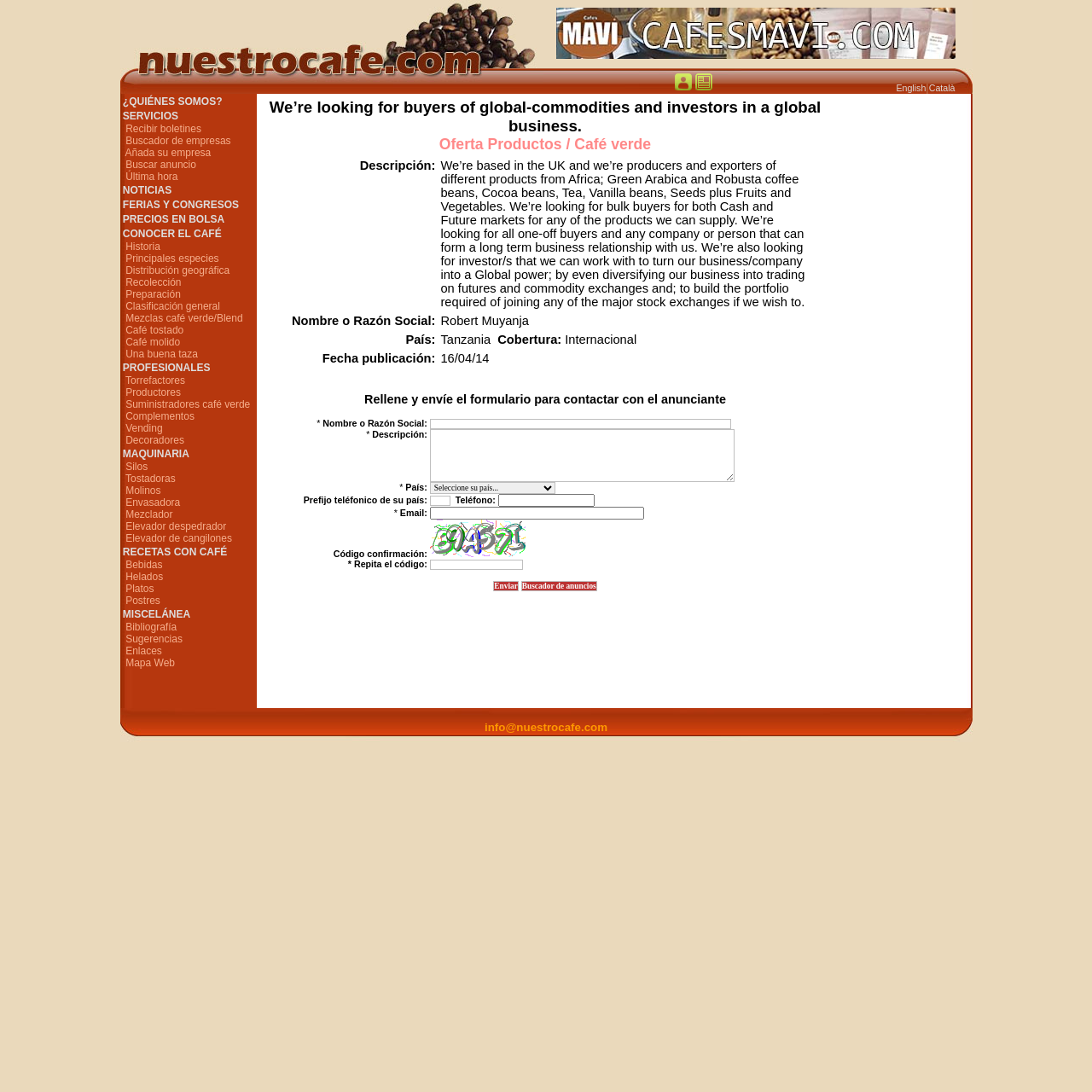Provide the bounding box coordinates of the area you need to click to execute the following instruction: "Click the '¿QUIÉNES SOMOS?' link".

[0.112, 0.087, 0.204, 0.098]